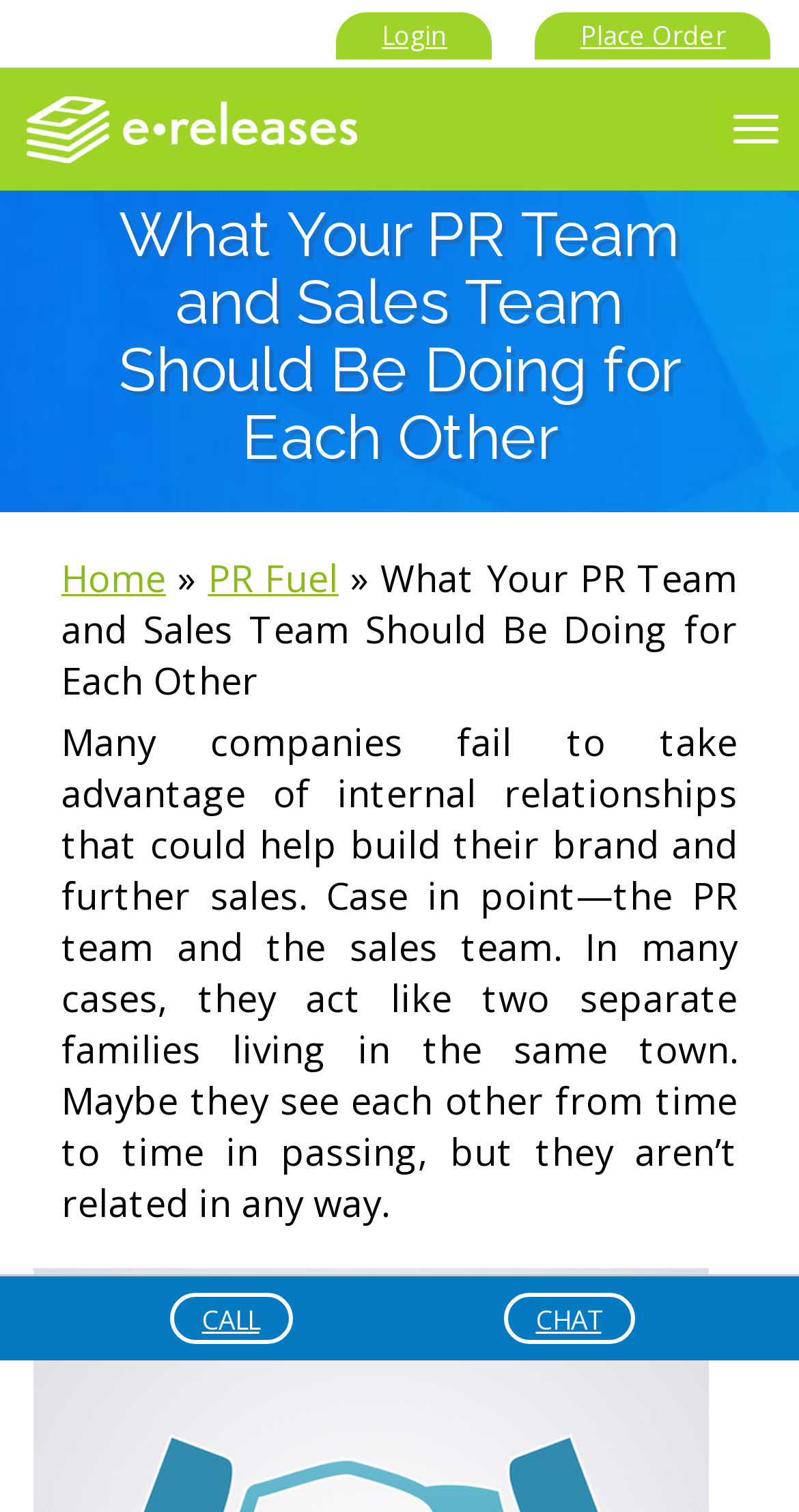What is the text of the first paragraph?
Utilize the information in the image to give a detailed answer to the question.

I looked at the StaticText element with the bounding box coordinates [0.077, 0.474, 0.923, 0.812] and found the text 'Many companies fail to take advantage of internal relationships that could help build their brand and further sales. Case in point—the PR team and the sales team. In many cases, they act like two separate families living in the same town. Maybe they see each other from time to time in passing, but they aren’t related in any way.' which is the text of the first paragraph.